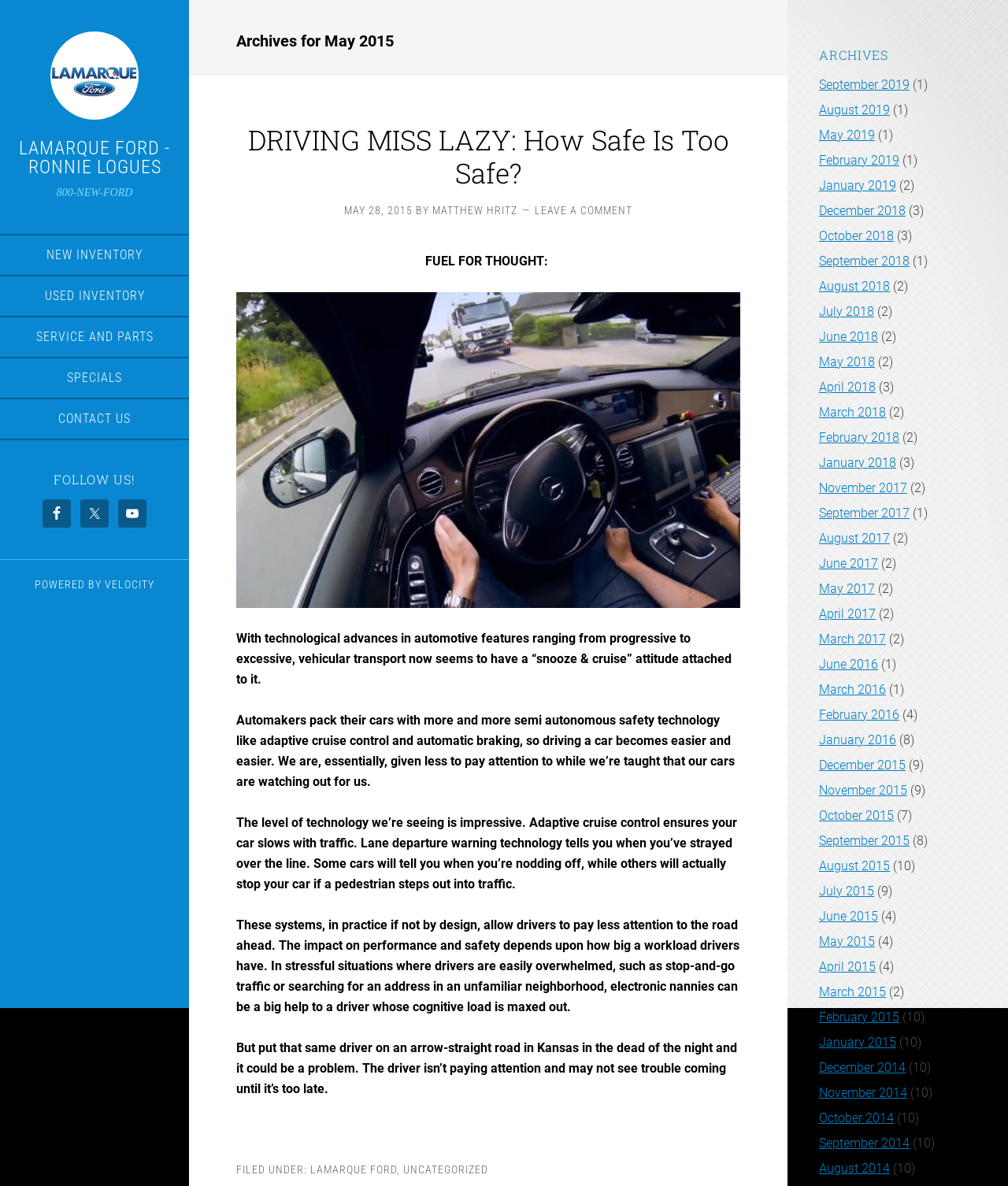Please identify the bounding box coordinates of the area that needs to be clicked to follow this instruction: "Follow Lamarque Ford on Facebook".

[0.042, 0.421, 0.07, 0.445]